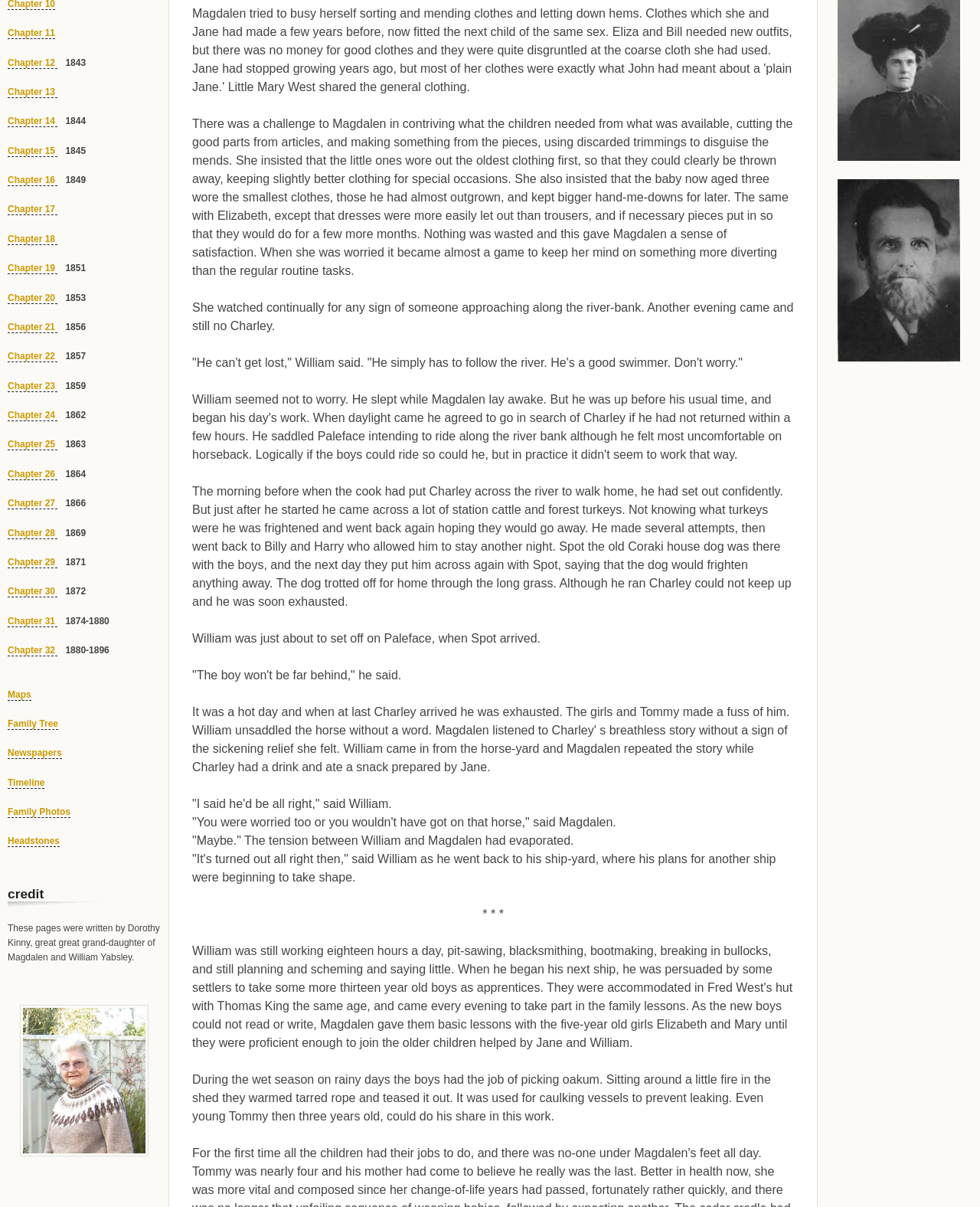Identify the bounding box for the element characterized by the following description: "Chapter 27".

[0.008, 0.413, 0.059, 0.422]